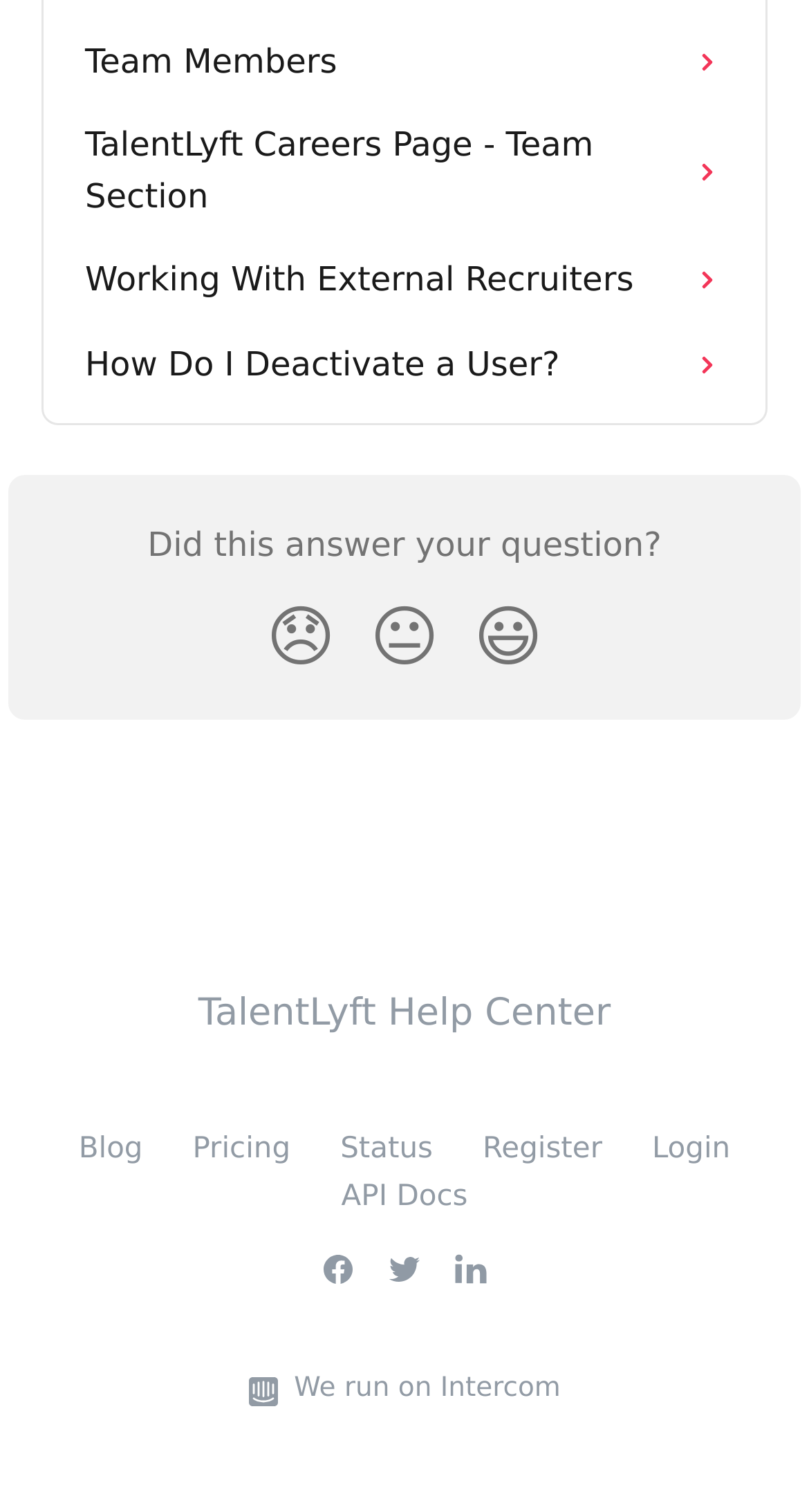Determine the bounding box coordinates for the clickable element to execute this instruction: "Click on the 'Team Members' link". Provide the coordinates as four float numbers between 0 and 1, i.e., [left, top, right, bottom].

[0.074, 0.013, 0.926, 0.069]